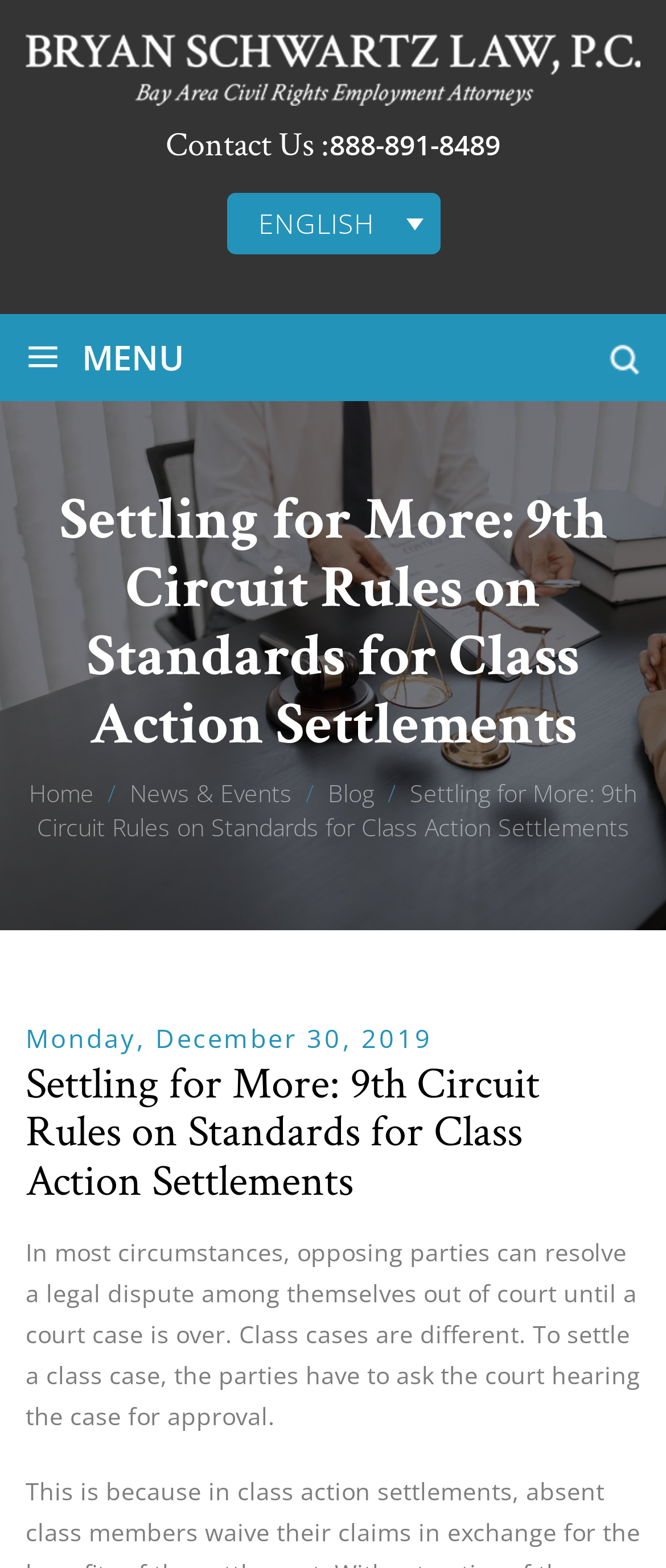Extract the bounding box of the UI element described as: "News & Events".

[0.195, 0.495, 0.438, 0.516]